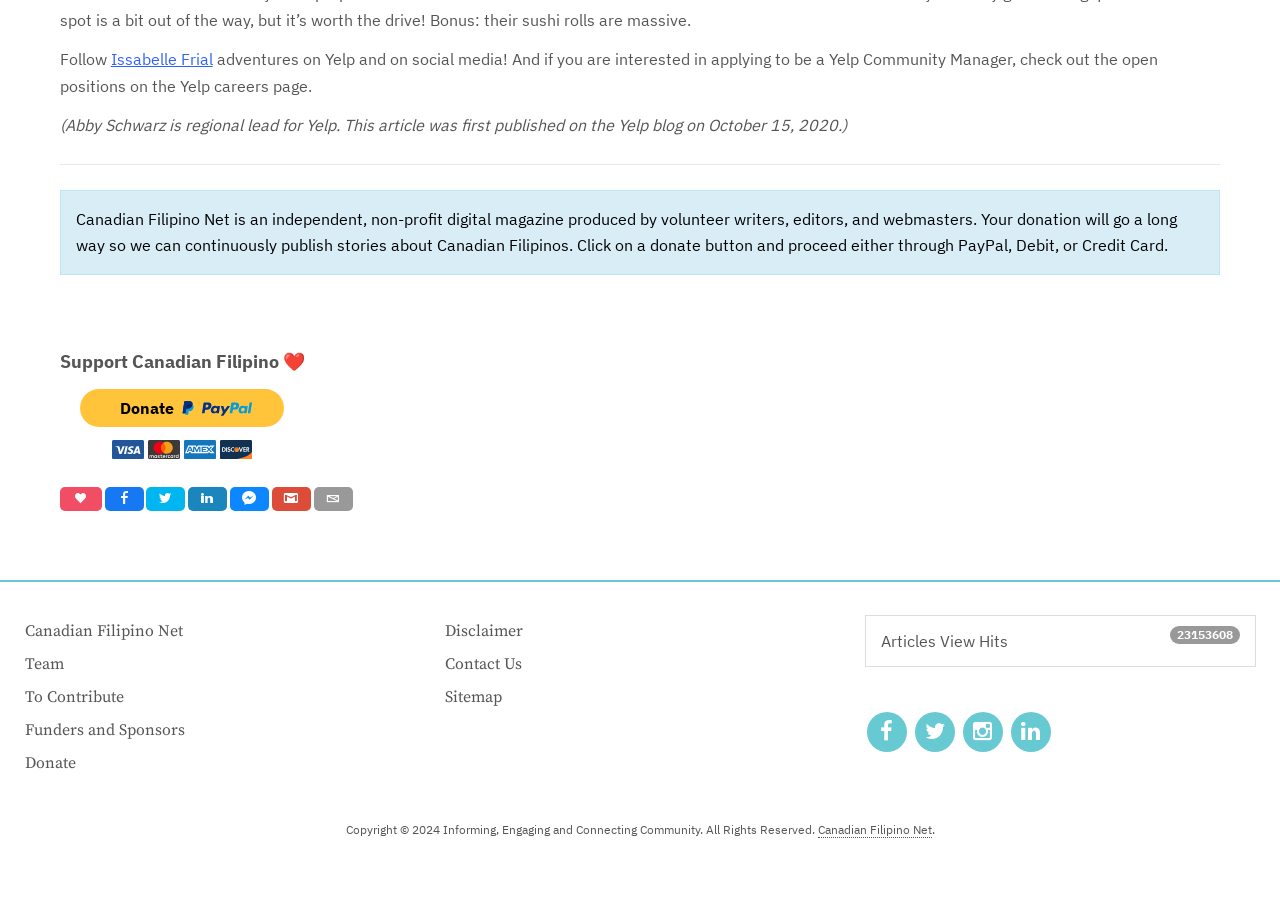Locate the UI element described by aria-label="inline_bottom_twitter" in the provided webpage screenshot. Return the bounding box coordinates in the format (top-left x, top-left y, bottom-right x, bottom-right y), ensuring all values are between 0 and 1.

[0.114, 0.538, 0.145, 0.564]